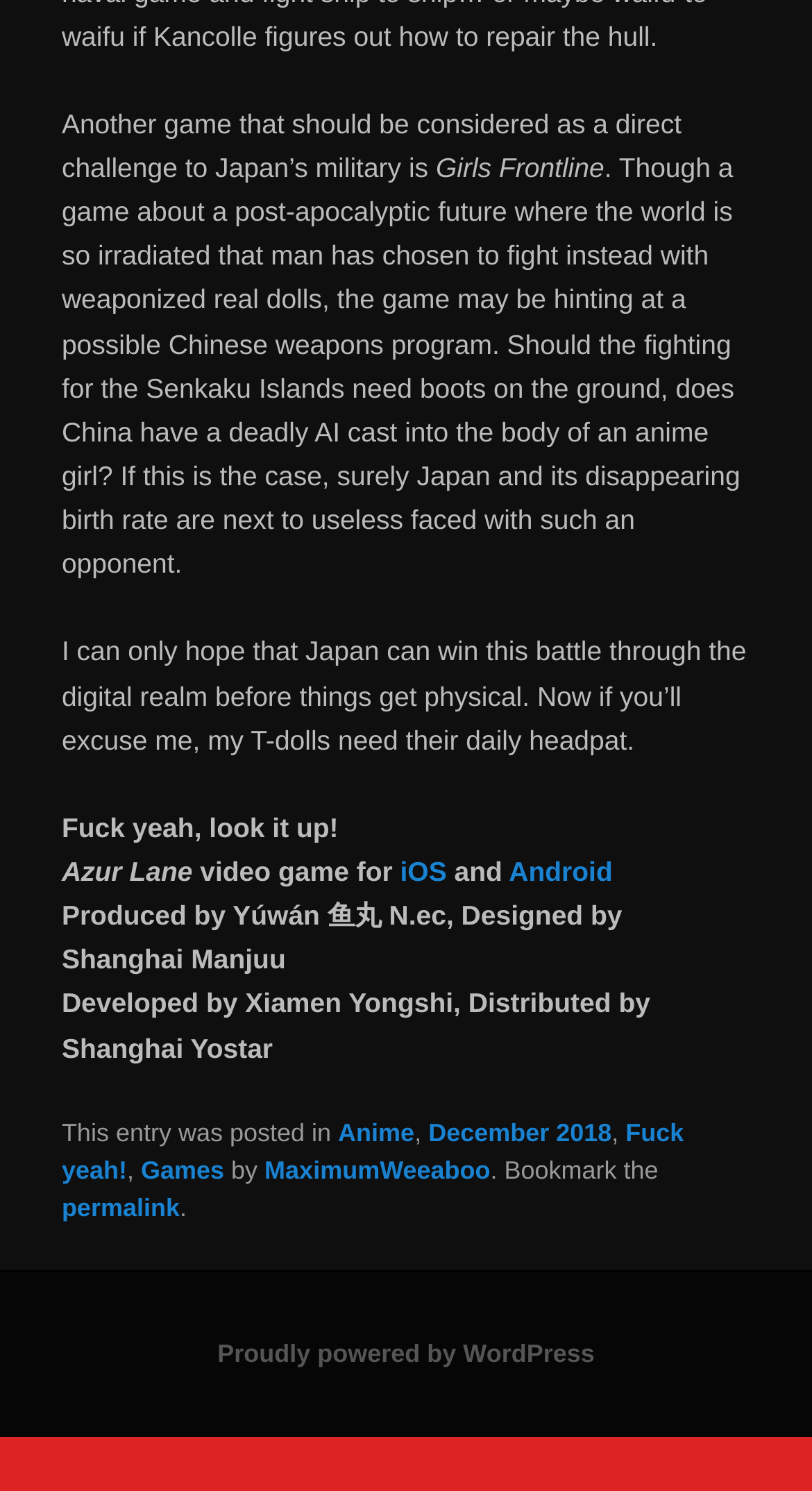What is the category of the article?
Relying on the image, give a concise answer in one word or a brief phrase.

Anime